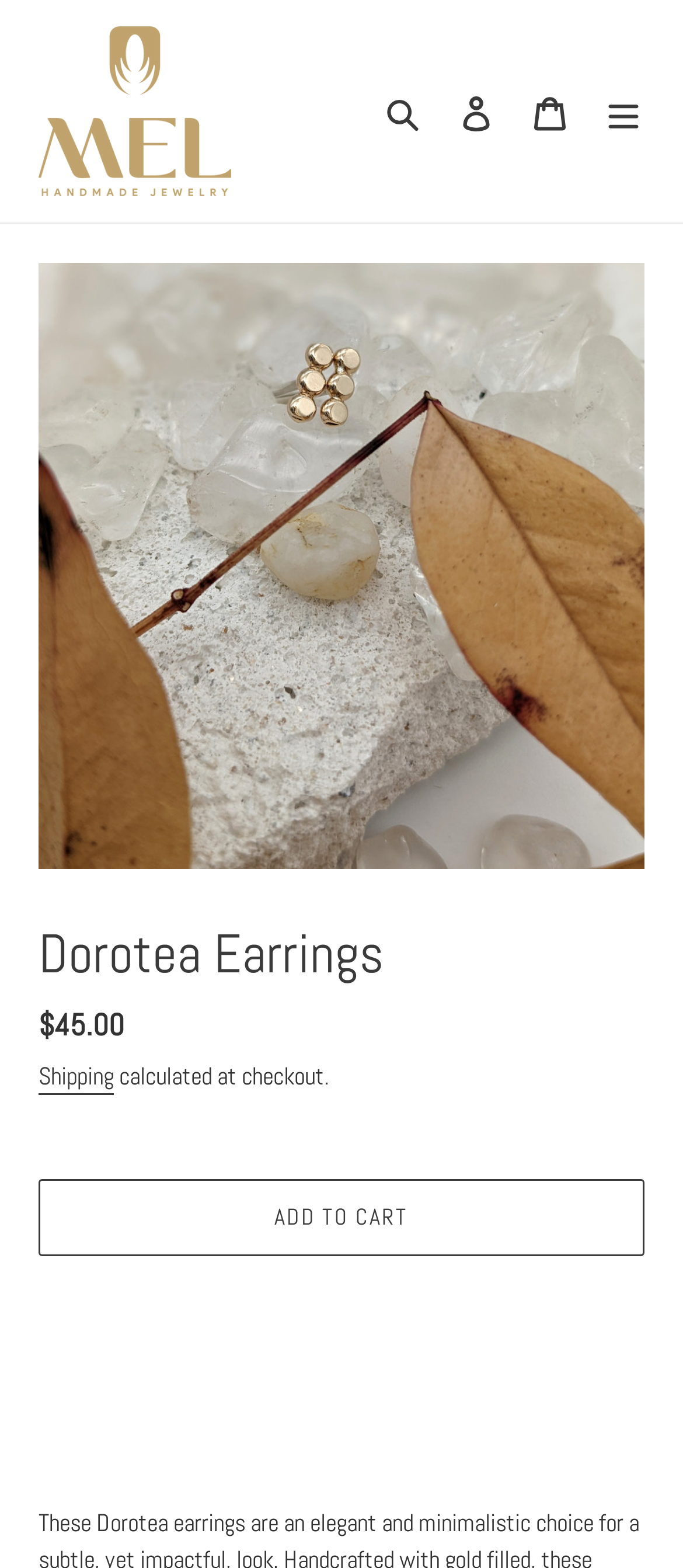Predict the bounding box coordinates for the UI element described as: "Log in". The coordinates should be four float numbers between 0 and 1, presented as [left, top, right, bottom].

[0.644, 0.047, 0.751, 0.095]